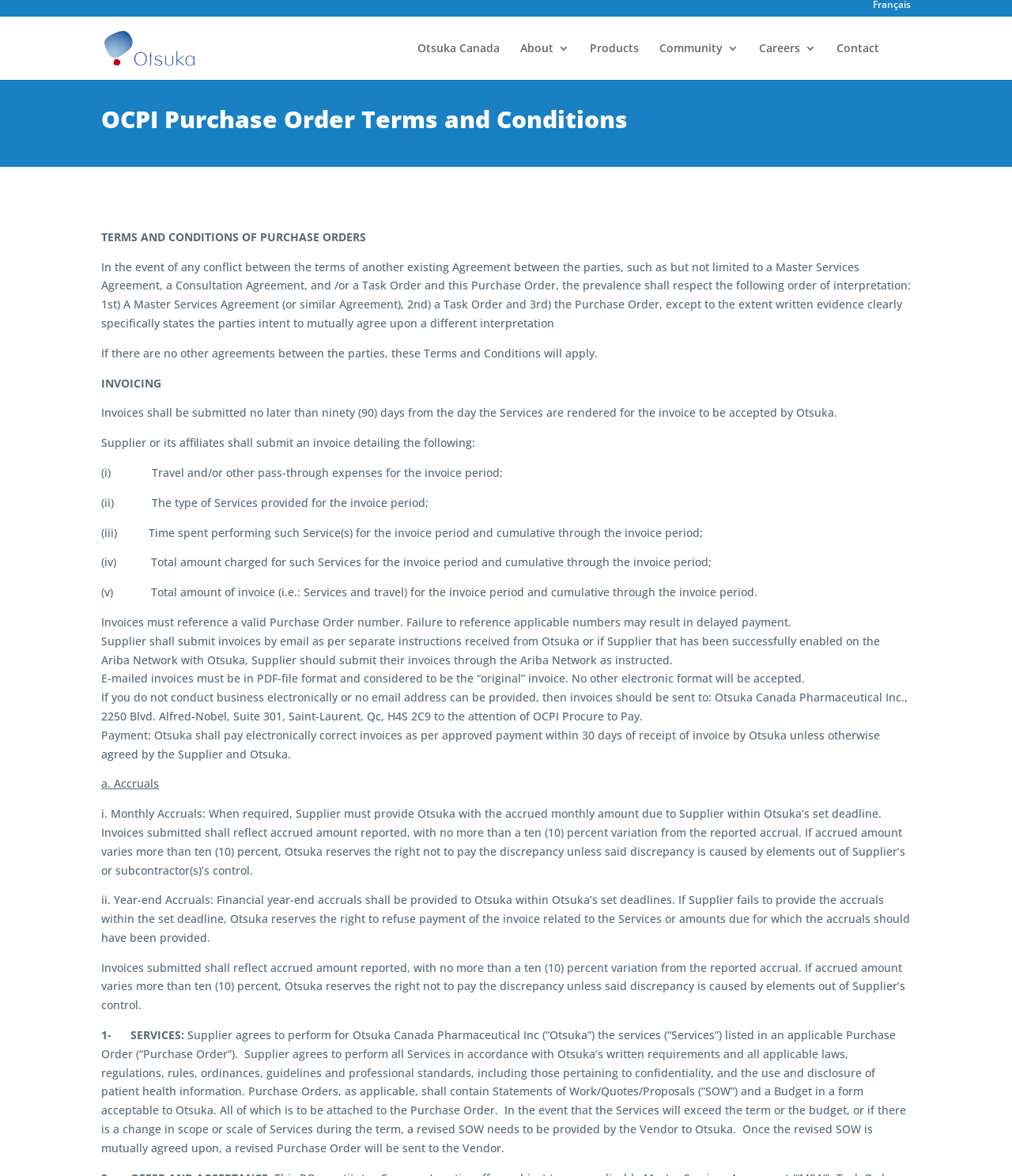Locate the bounding box coordinates of the area that needs to be clicked to fulfill the following instruction: "visit Otsuka Canada". The coordinates should be in the format of four float numbers between 0 and 1, namely [left, top, right, bottom].

[0.412, 0.036, 0.494, 0.068]